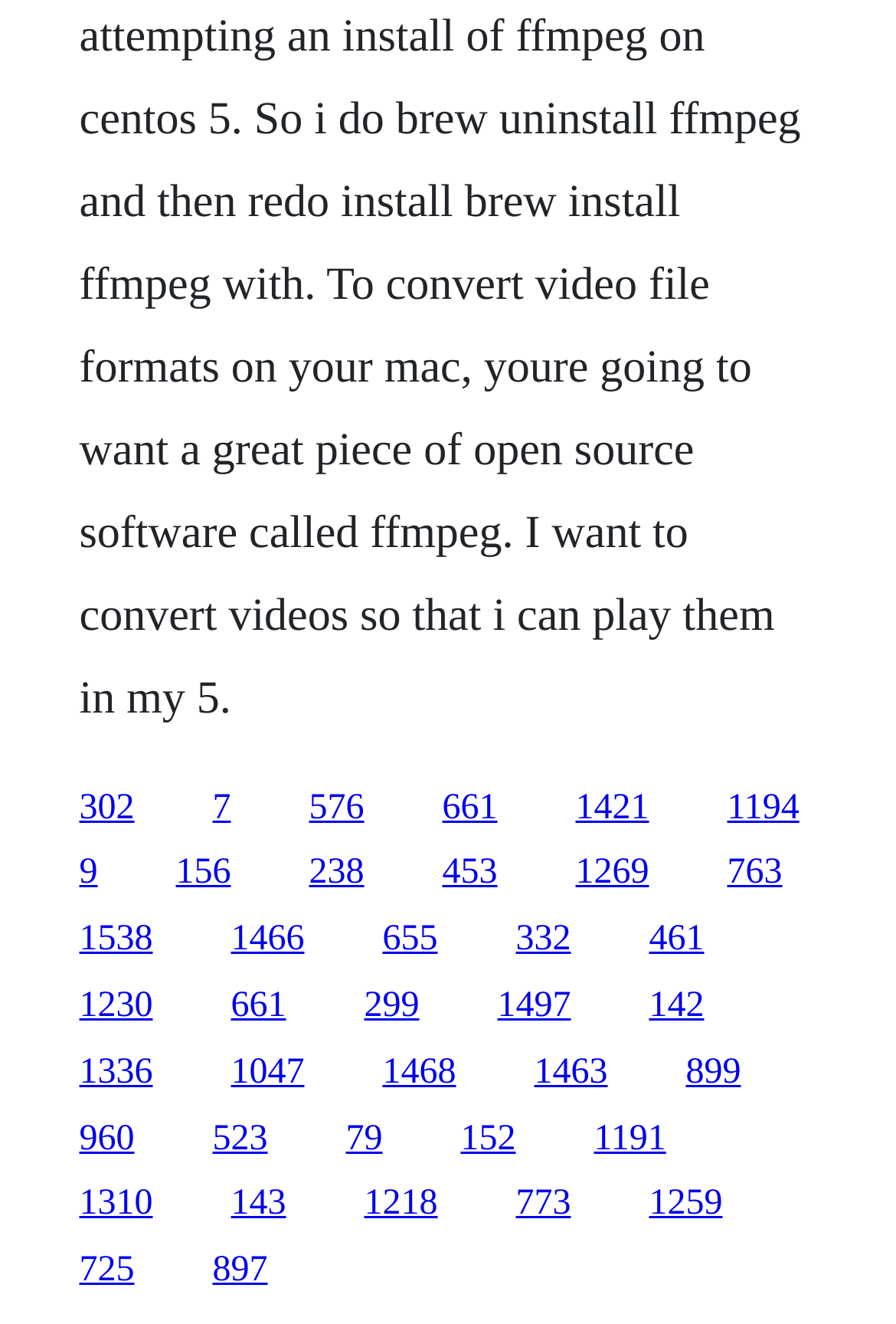Are there any links with numbers greater than 1500?
Using the picture, provide a one-word or short phrase answer.

Yes